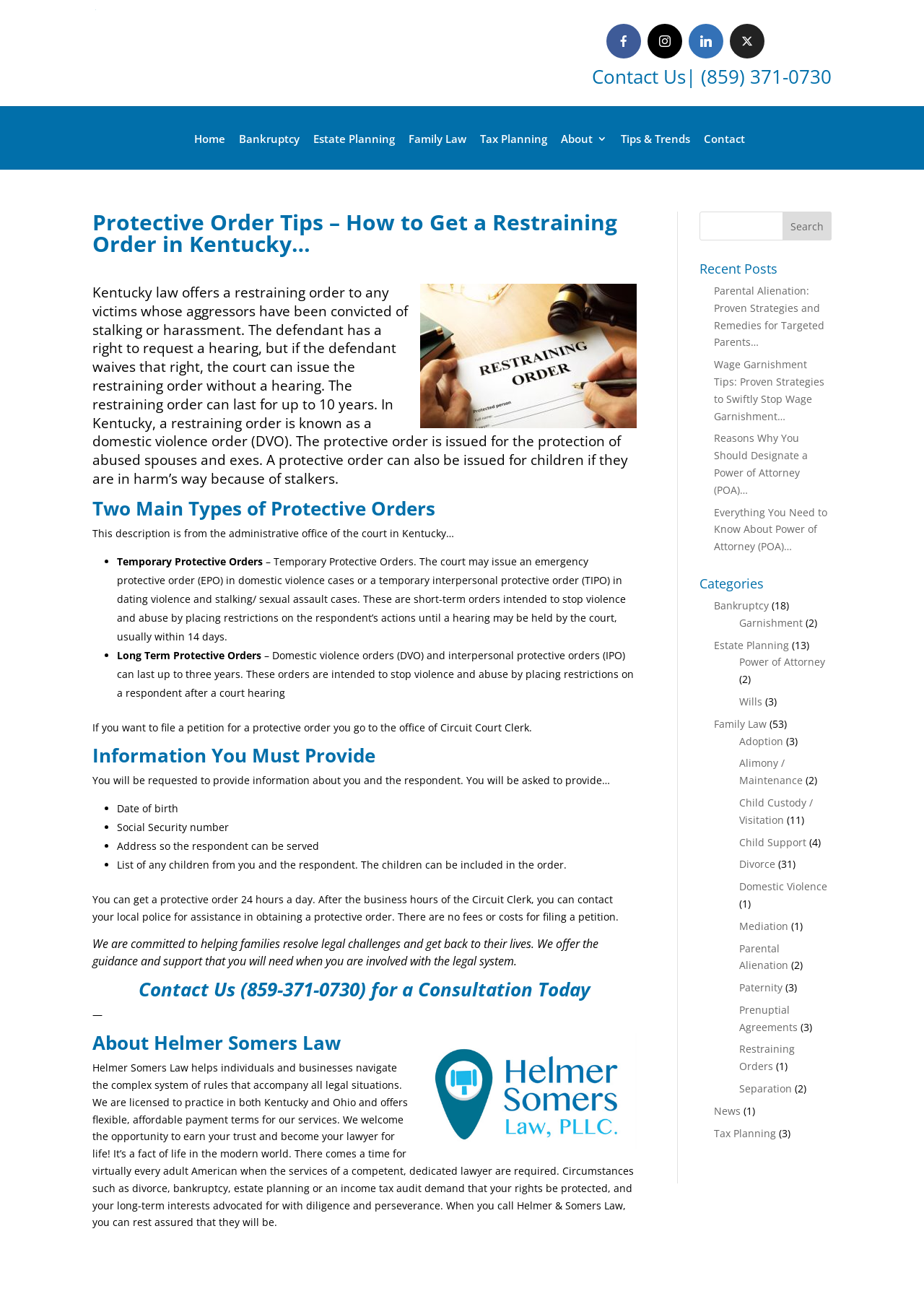Identify the coordinates of the bounding box for the element that must be clicked to accomplish the instruction: "Click the 'Recent Posts' link".

[0.773, 0.22, 0.892, 0.27]